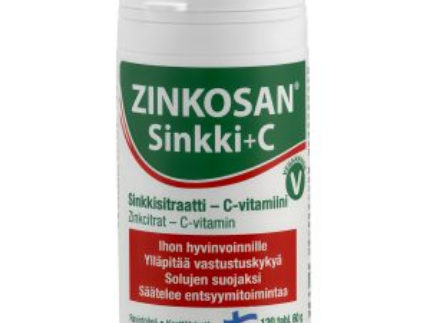Give a one-word or short-phrase answer to the following question: 
What is the primary color scheme of the packaging?

Green and red